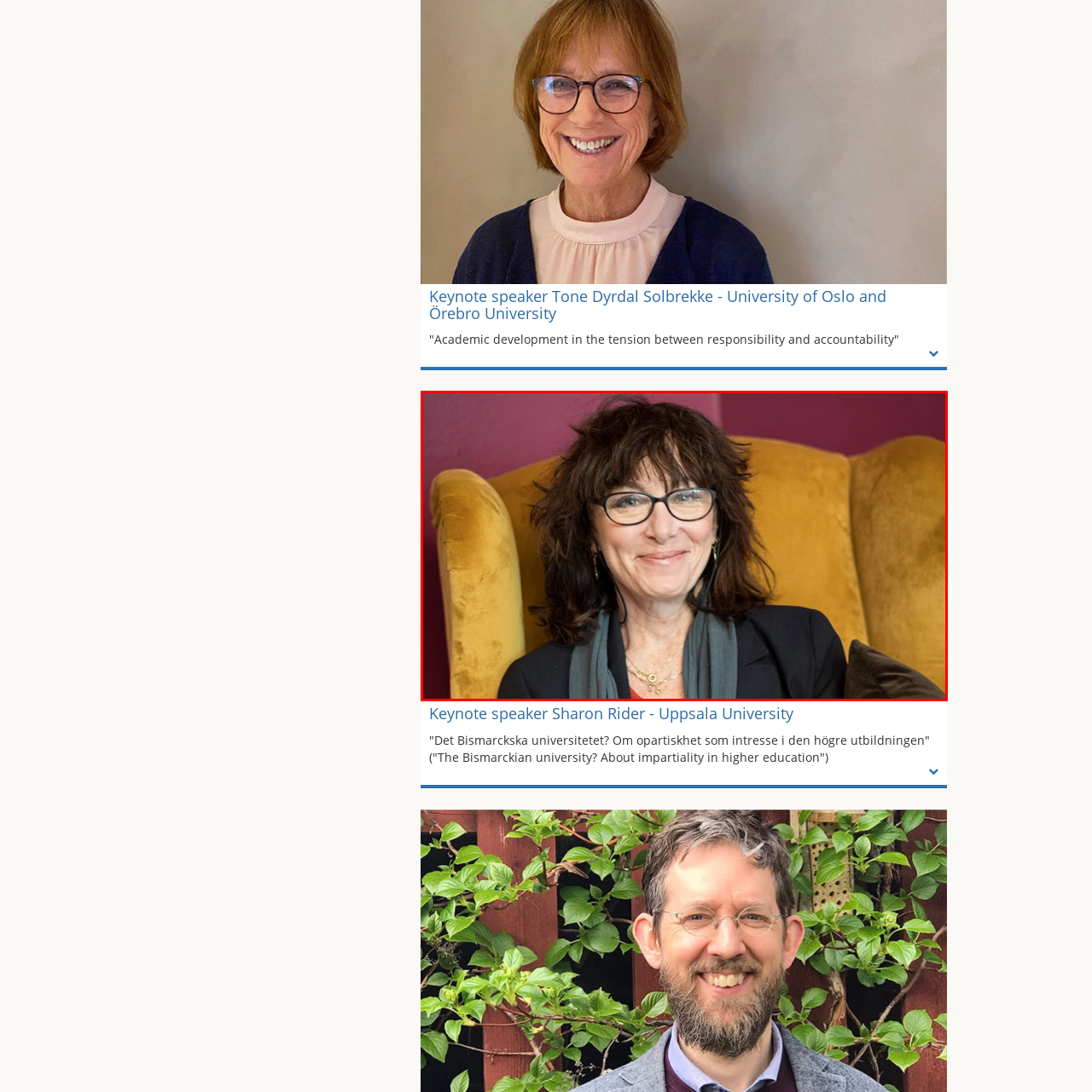Describe the contents of the image that is surrounded by the red box in a detailed manner.

The image features Sharon Rider, a prominent academic from Uppsala University. She is seated comfortably in a vibrant yellow armchair, with a rich, textured background in shades of pink. Sharon has a warm expression, complemented by her stylish glasses and relaxed hairstyle, which frames her face. She is dressed in a dark blazer, layered with a stylish scarf, and appears approachable and engaged. Notably, she serves as a keynote speaker, discussing themes of accountability and impartiality in higher education, showcasing her expertise and contributions to the academic community.